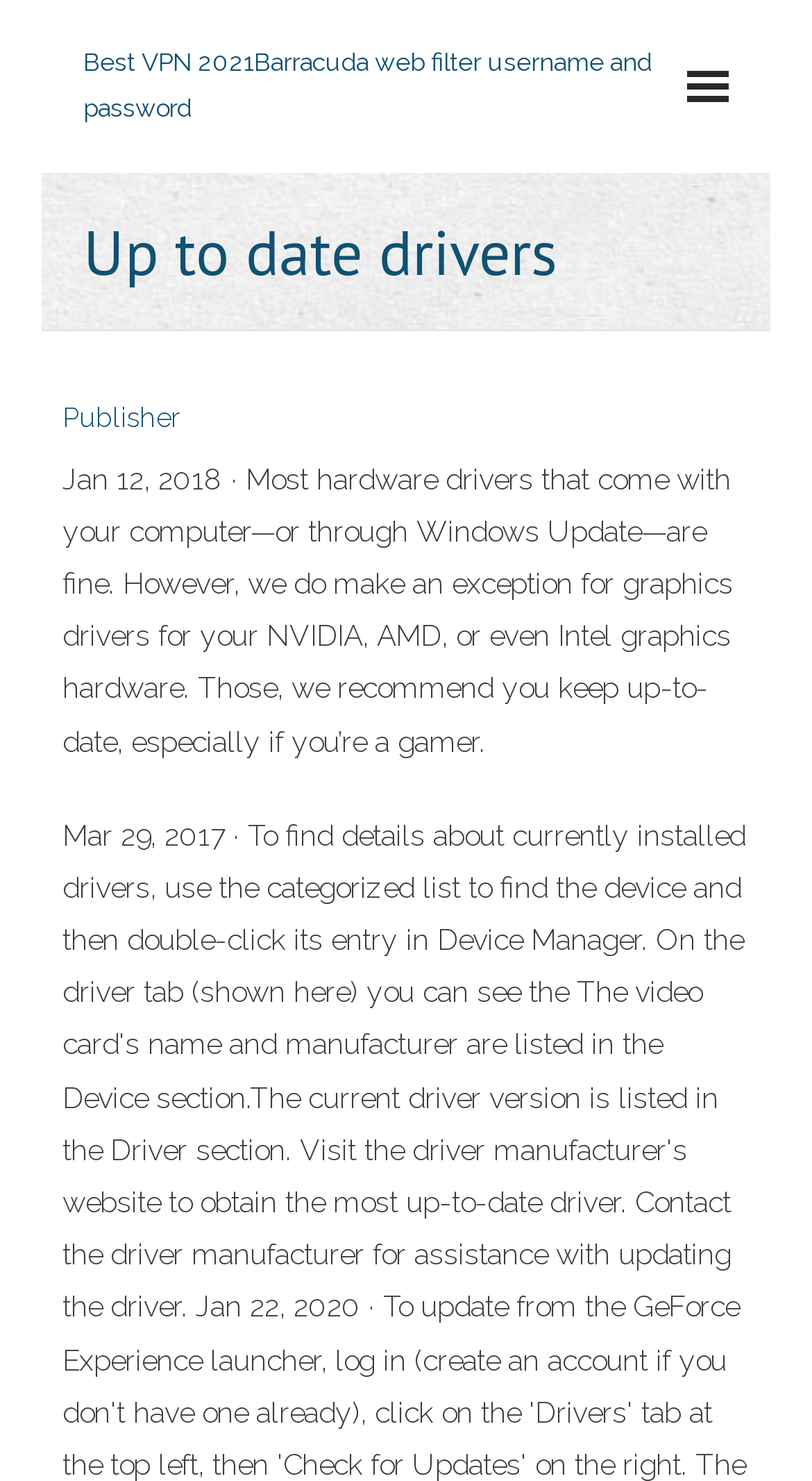Observe the image and answer the following question in detail: What is the exception to the general rule of not updating drivers?

The webpage states that most hardware drivers that come with the computer or through Windows Update are fine, but makes an exception for graphics drivers, which should be kept up-to-date.